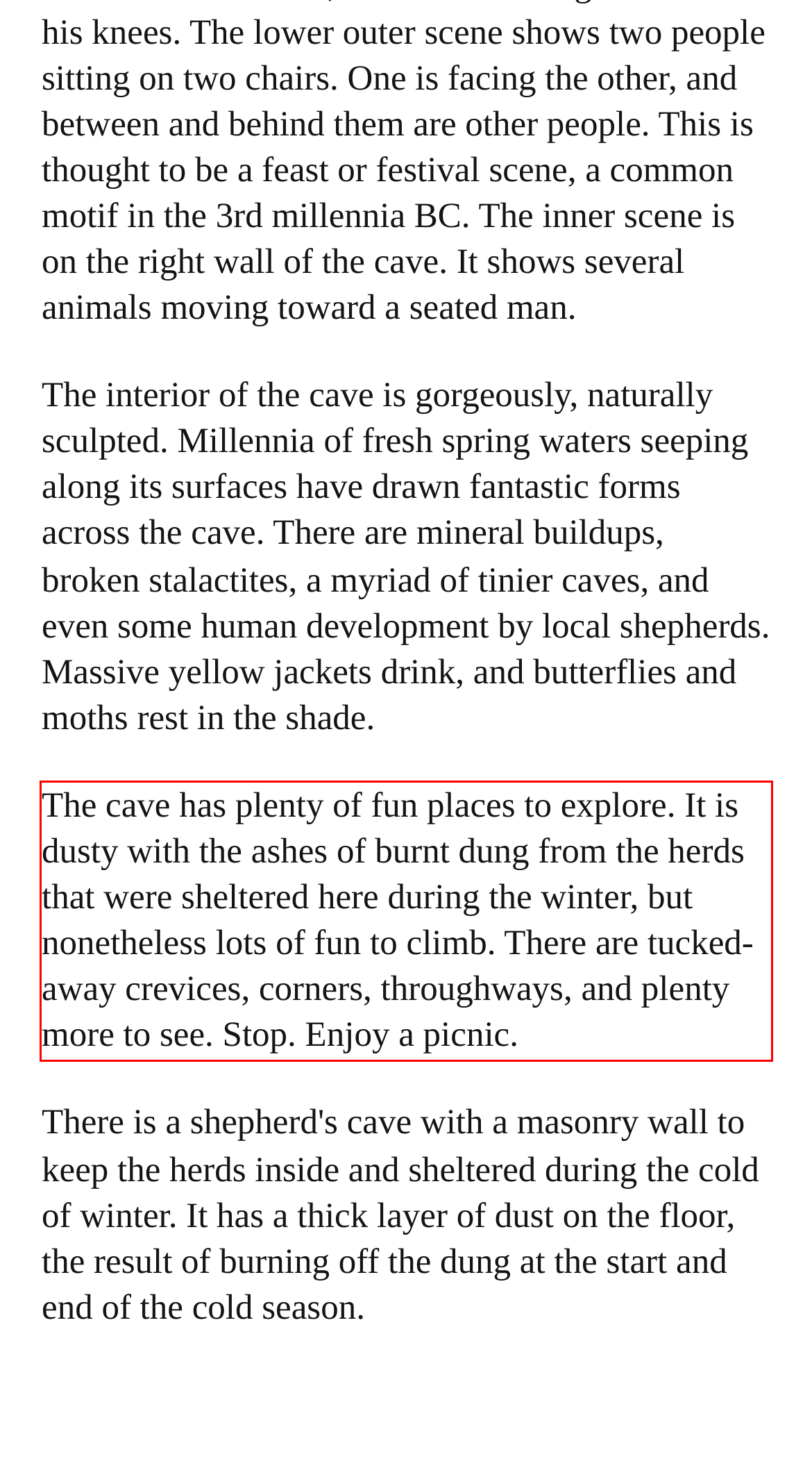Examine the webpage screenshot and use OCR to recognize and output the text within the red bounding box.

The cave has plenty of fun places to explore. It is dusty with the ashes of burnt dung from the herds that were sheltered here during the winter, but nonetheless lots of fun to climb. There are tucked-away crevices, corners, throughways, and plenty more to see. Stop. Enjoy a picnic.